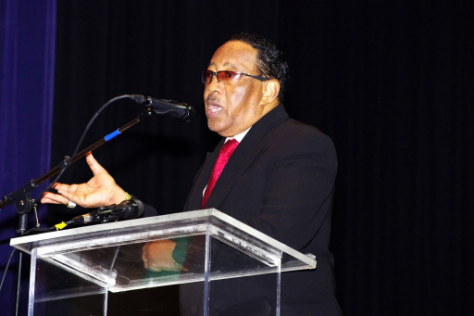Answer the question in a single word or phrase:
What is Dr. Jones speaking from?

Transparent podium